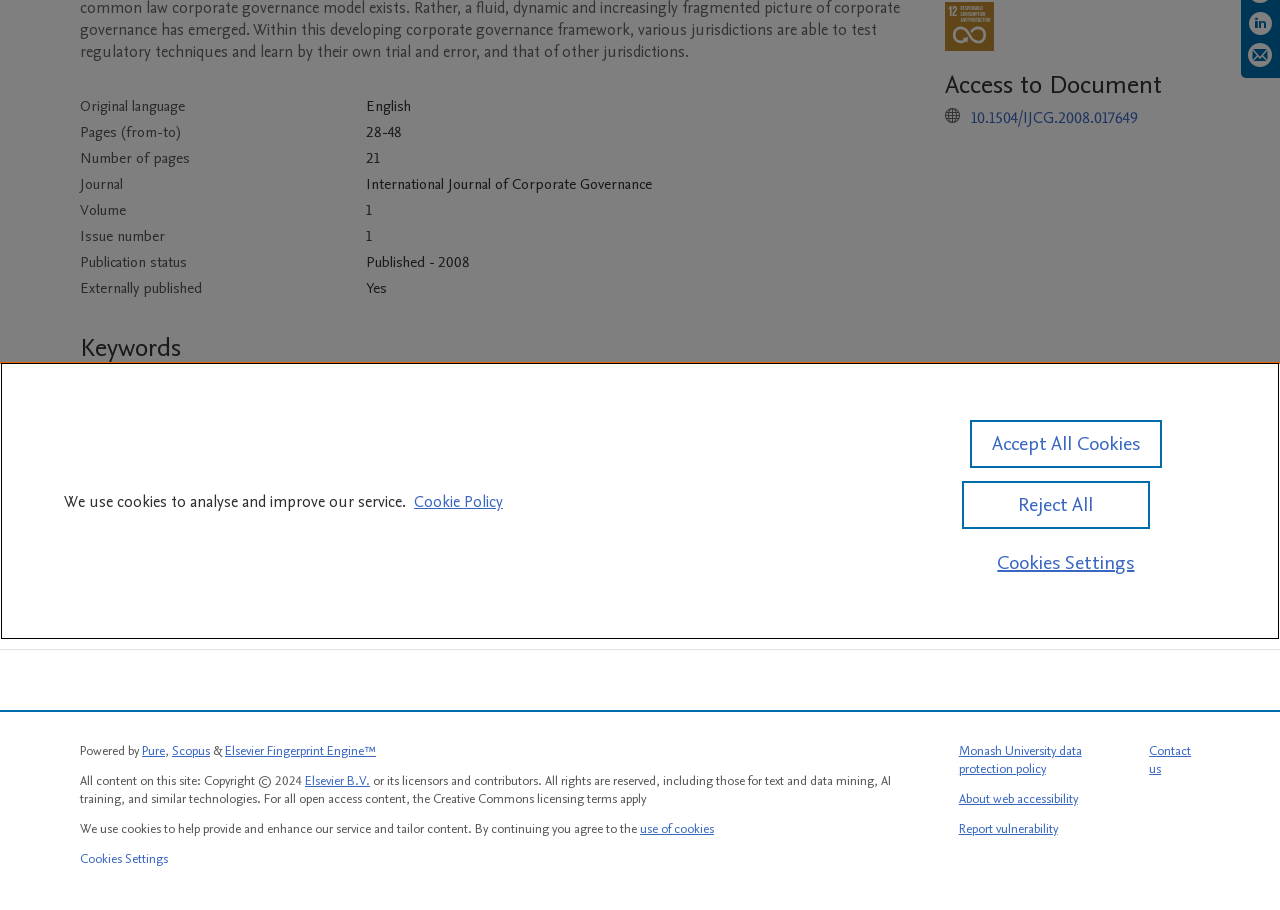Extract the bounding box coordinates for the described element: "Monash University data protection policy". The coordinates should be represented as four float numbers between 0 and 1: [left, top, right, bottom].

[0.749, 0.815, 0.845, 0.855]